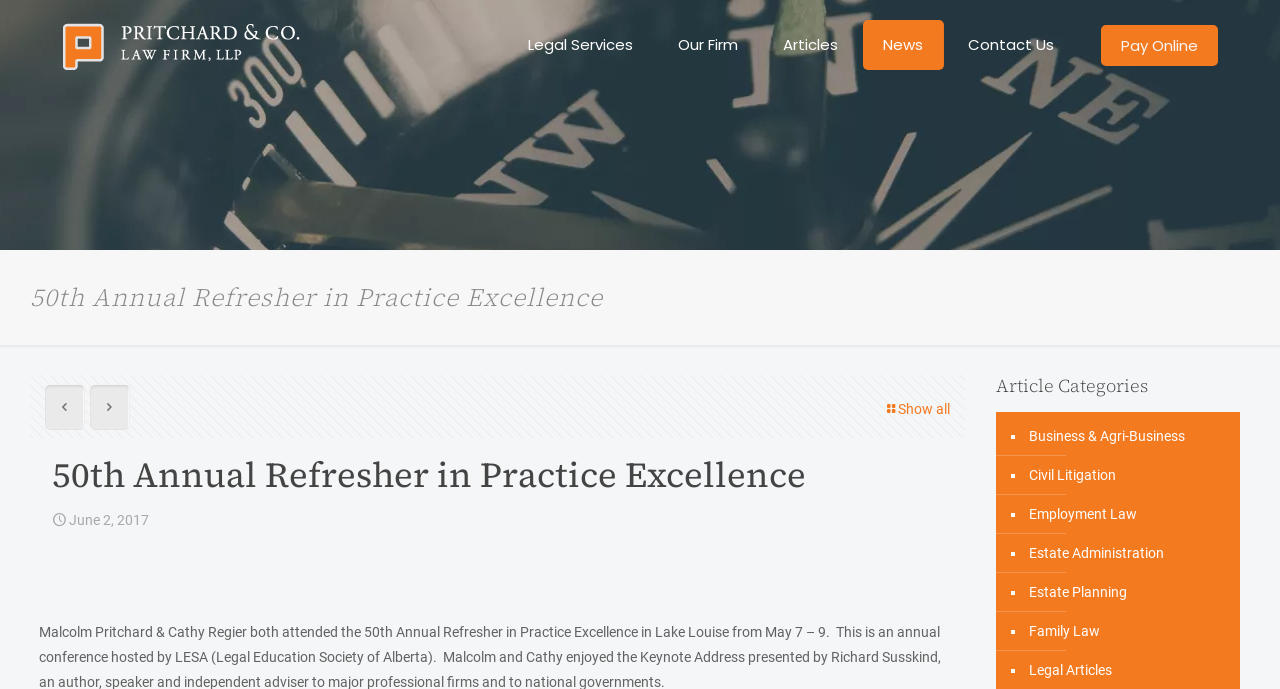Using floating point numbers between 0 and 1, provide the bounding box coordinates in the format (top-left x, top-left y, bottom-right x, bottom-right y). Locate the UI element described here: Business & Agri-Business

[0.801, 0.605, 0.926, 0.662]